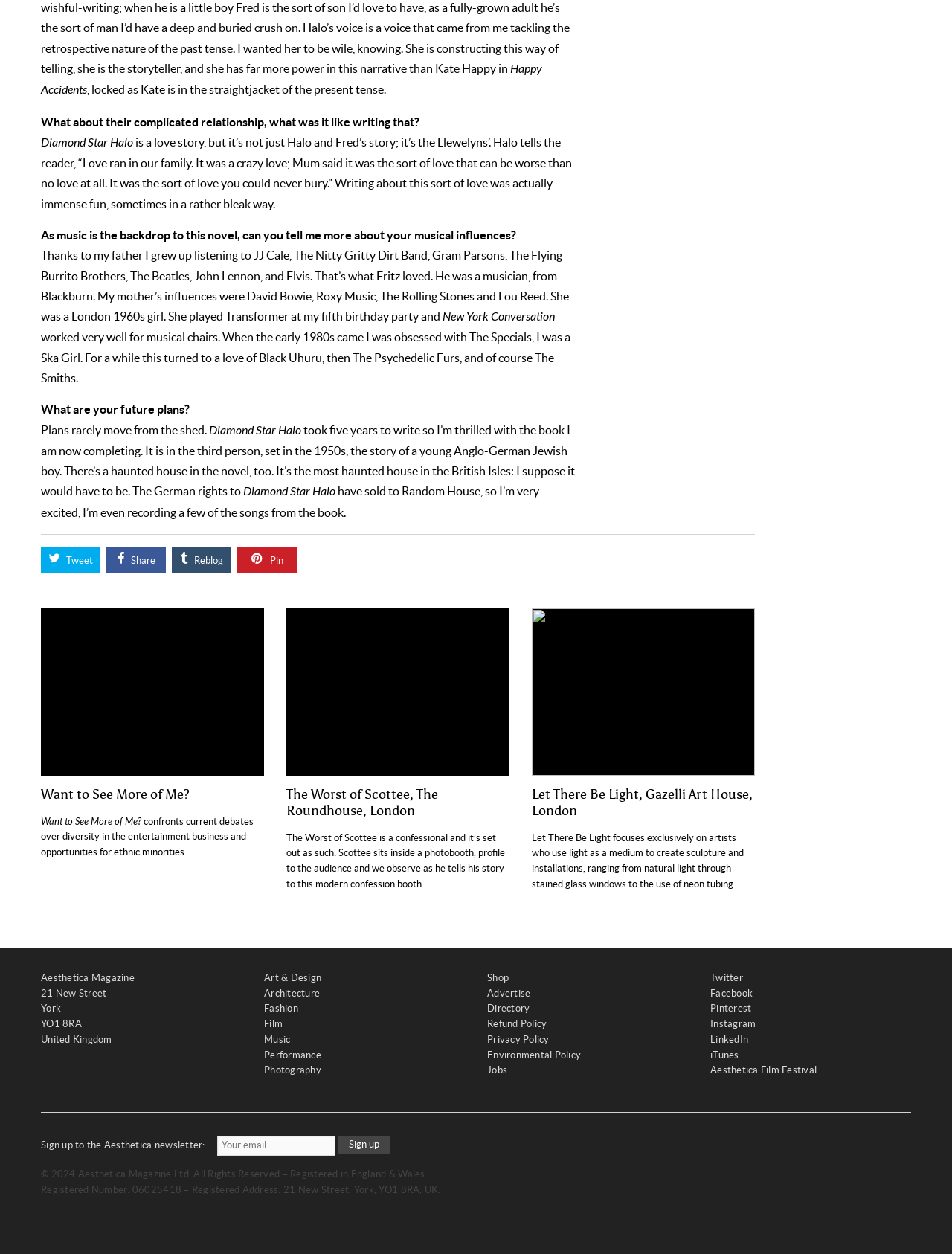Can you provide the bounding box coordinates for the element that should be clicked to implement the instruction: "Sign up"?

[0.355, 0.906, 0.41, 0.921]